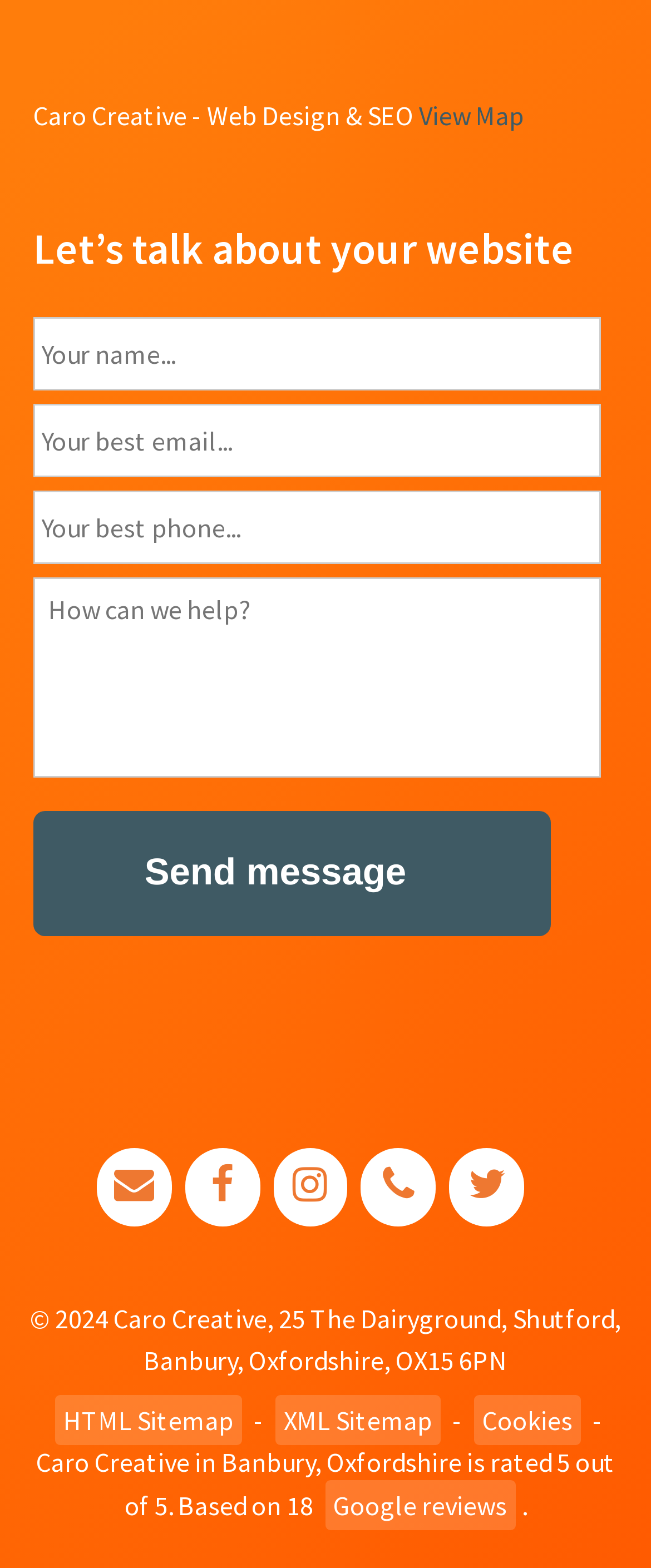What is the company name?
Please ensure your answer is as detailed and informative as possible.

The company name is mentioned in the top-left corner of the webpage as 'Caro Creative - Web Design & SEO'.